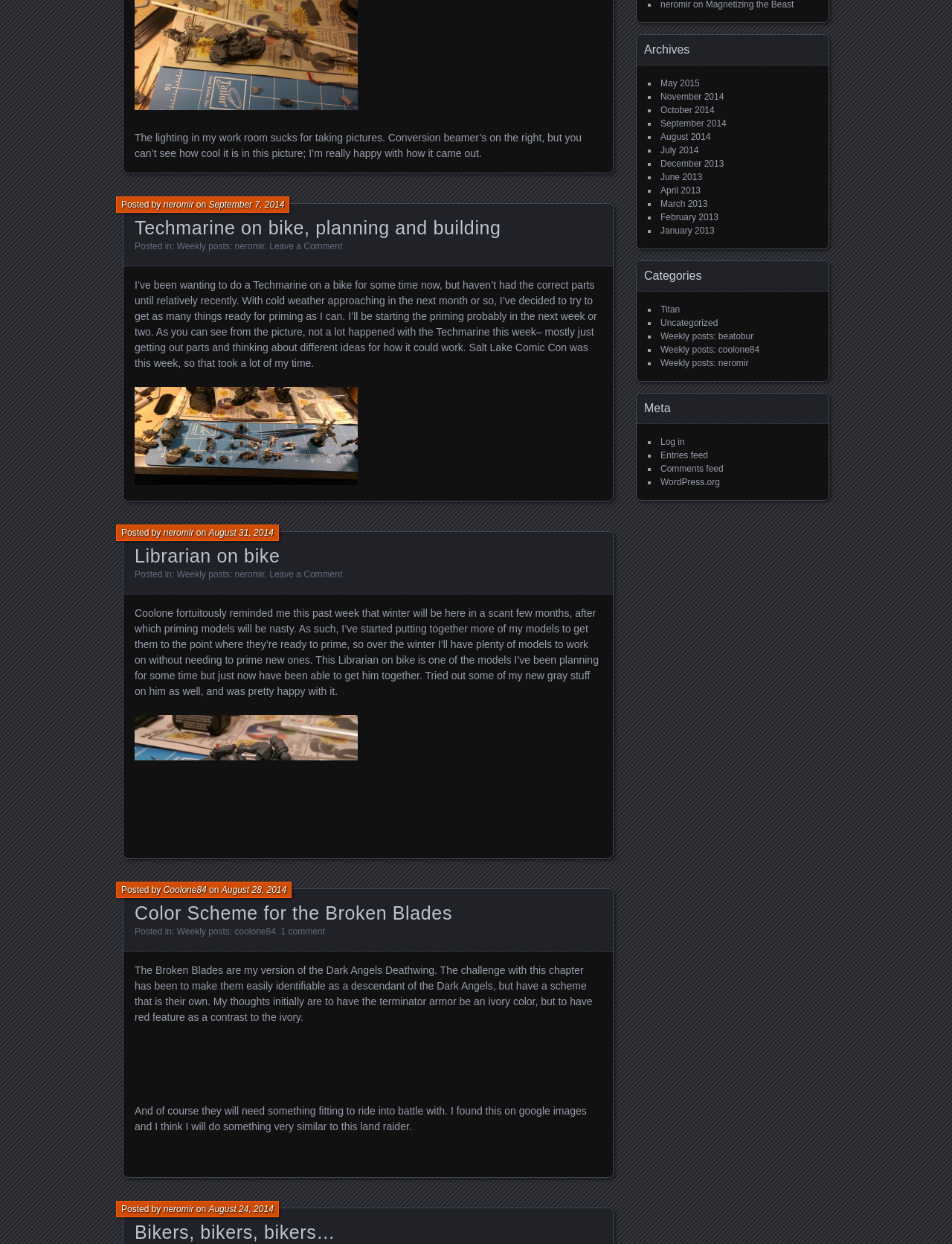Locate the bounding box of the user interface element based on this description: "Leave a Comment".

[0.283, 0.458, 0.36, 0.466]